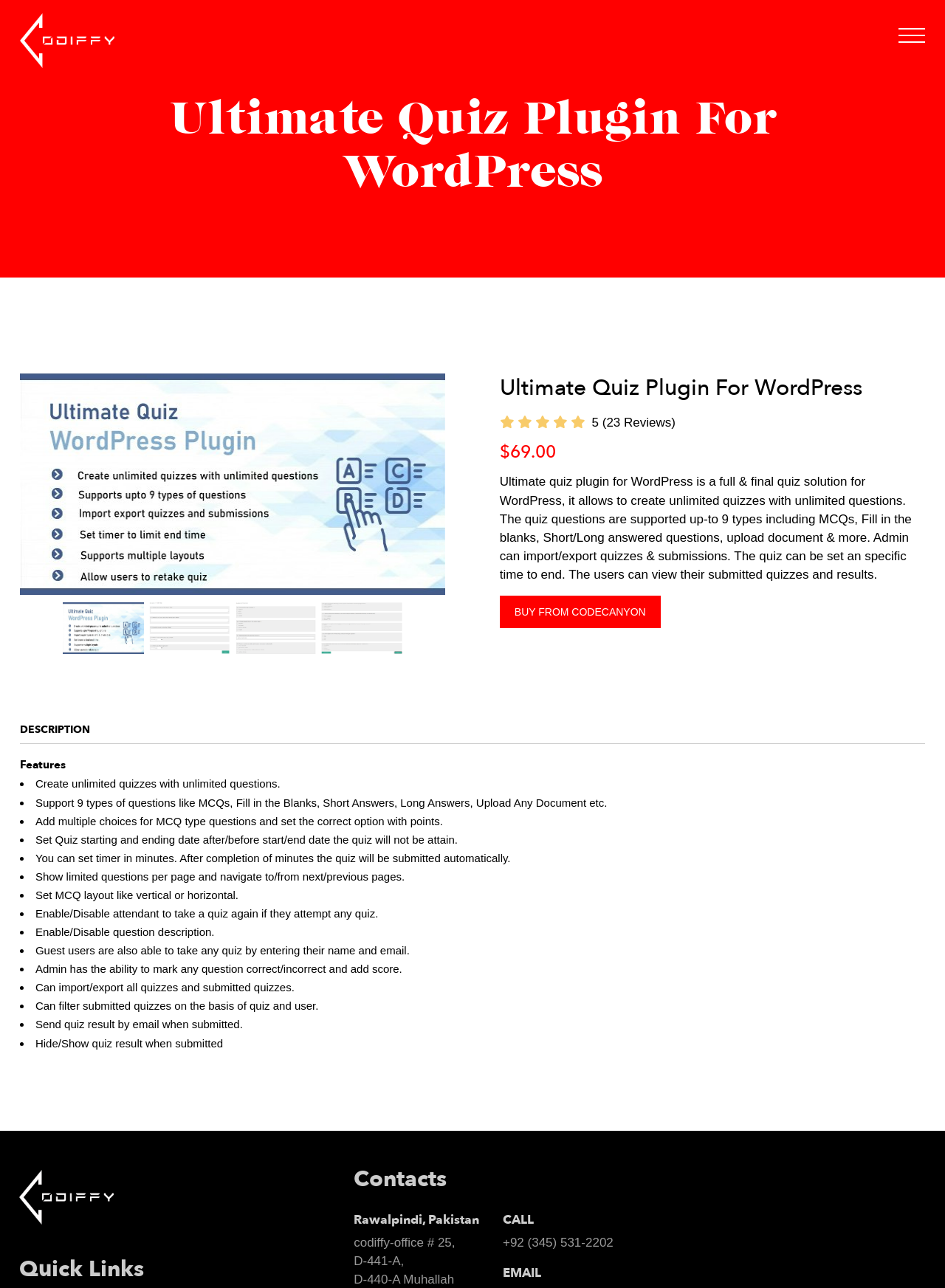Find the bounding box coordinates for the HTML element described as: "Codiffy". The coordinates should consist of four float values between 0 and 1, i.e., [left, top, right, bottom].

[0.021, 0.01, 0.123, 0.053]